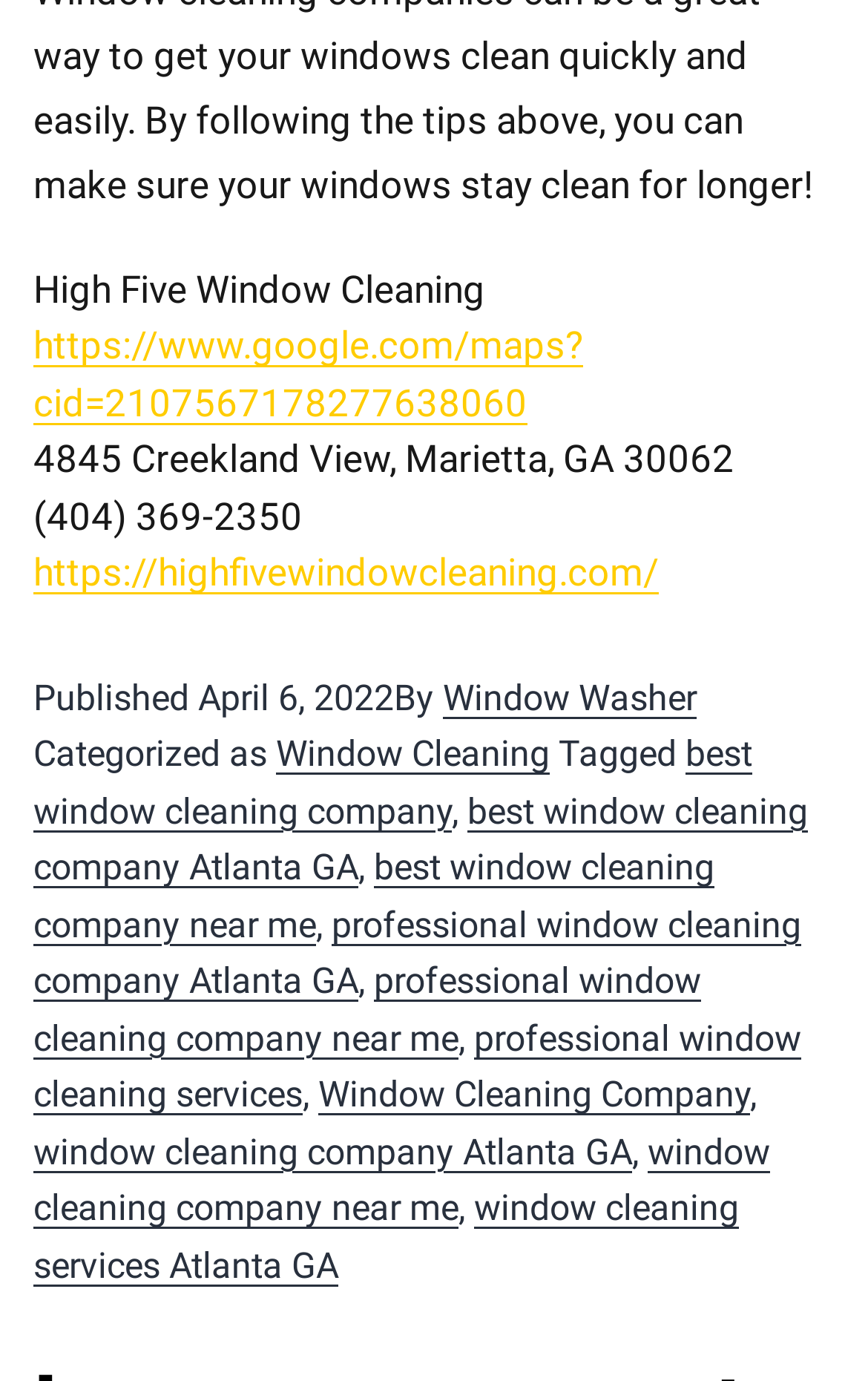What is the phone number?
Answer the question with as much detail as possible.

The phone number is obtained from the StaticText element with the text '(404) 369-2350' which is located below the company address.